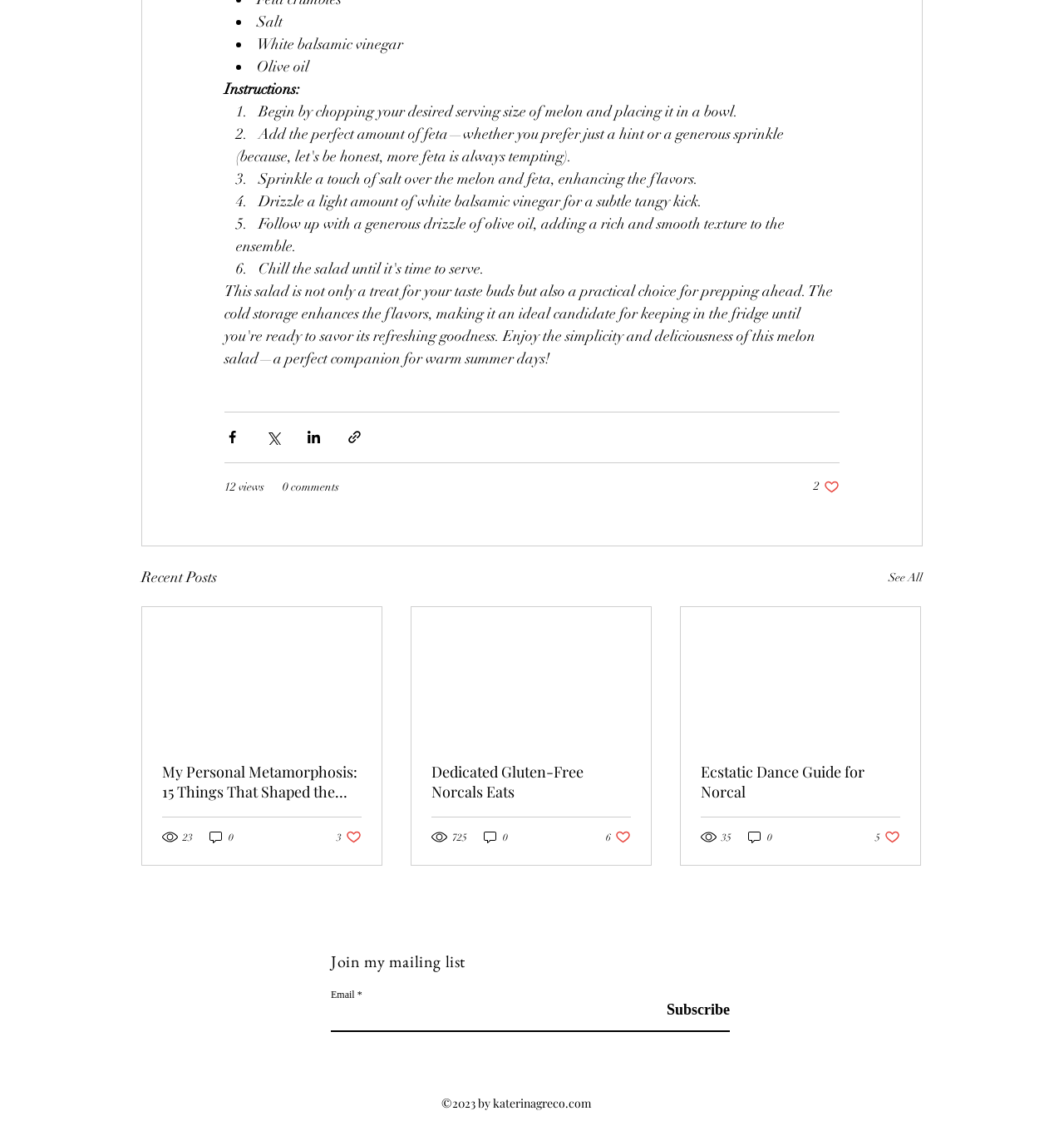What is the purpose of the 'Subscribe' button?
Look at the image and provide a short answer using one word or a phrase.

To join the mailing list